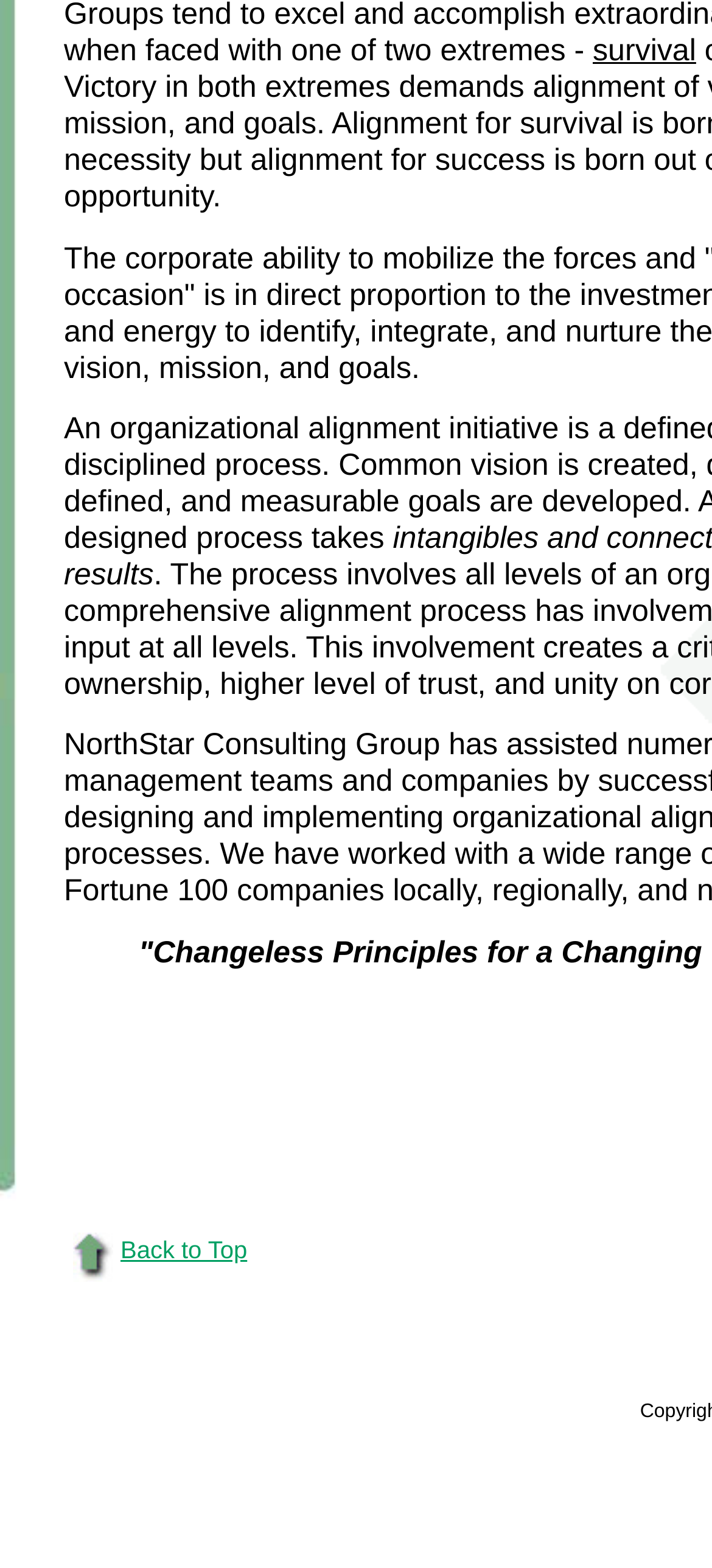Using the description: "Back to Top", determine the UI element's bounding box coordinates. Ensure the coordinates are in the format of four float numbers between 0 and 1, i.e., [left, top, right, bottom].

[0.169, 0.787, 0.347, 0.806]